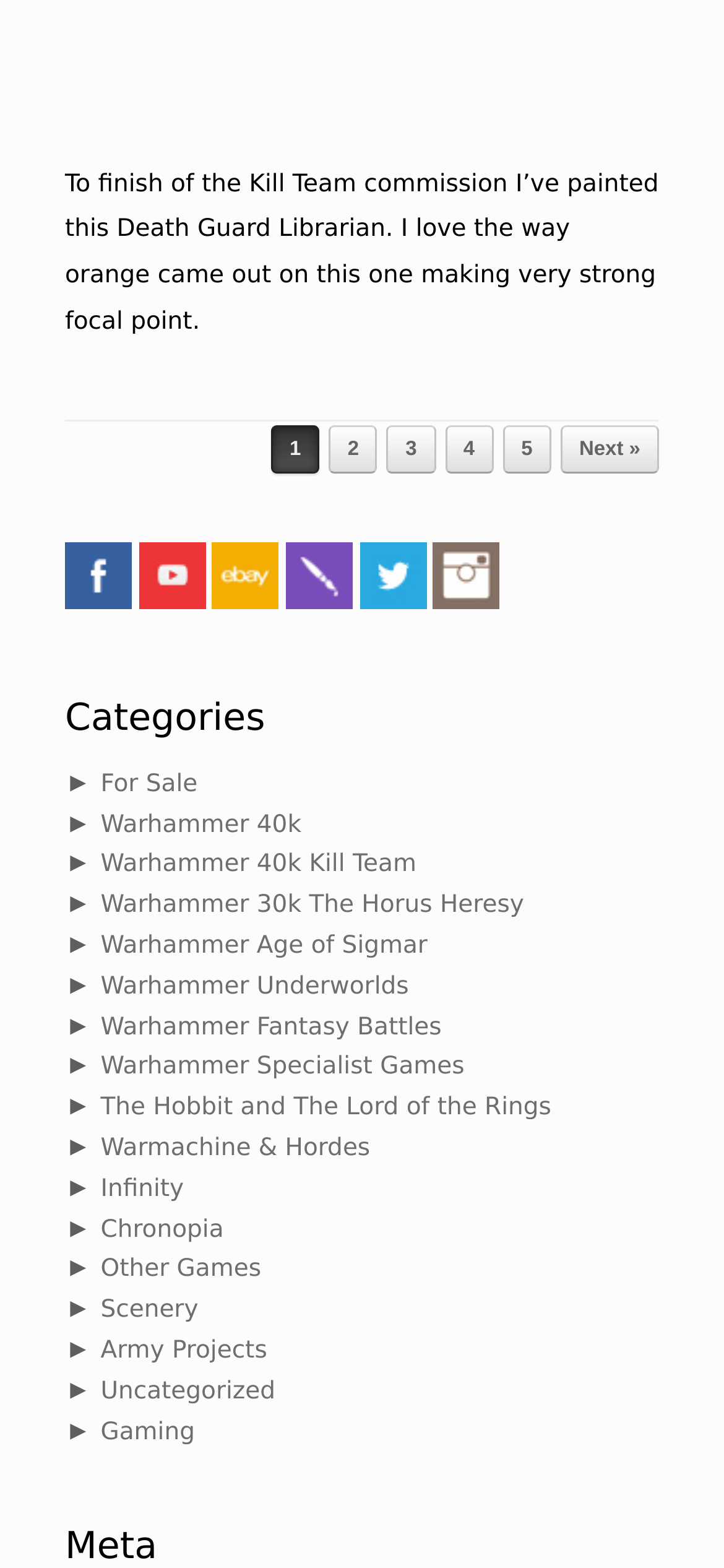Please give a concise answer to this question using a single word or phrase: 
What is the last category listed?

Gaming